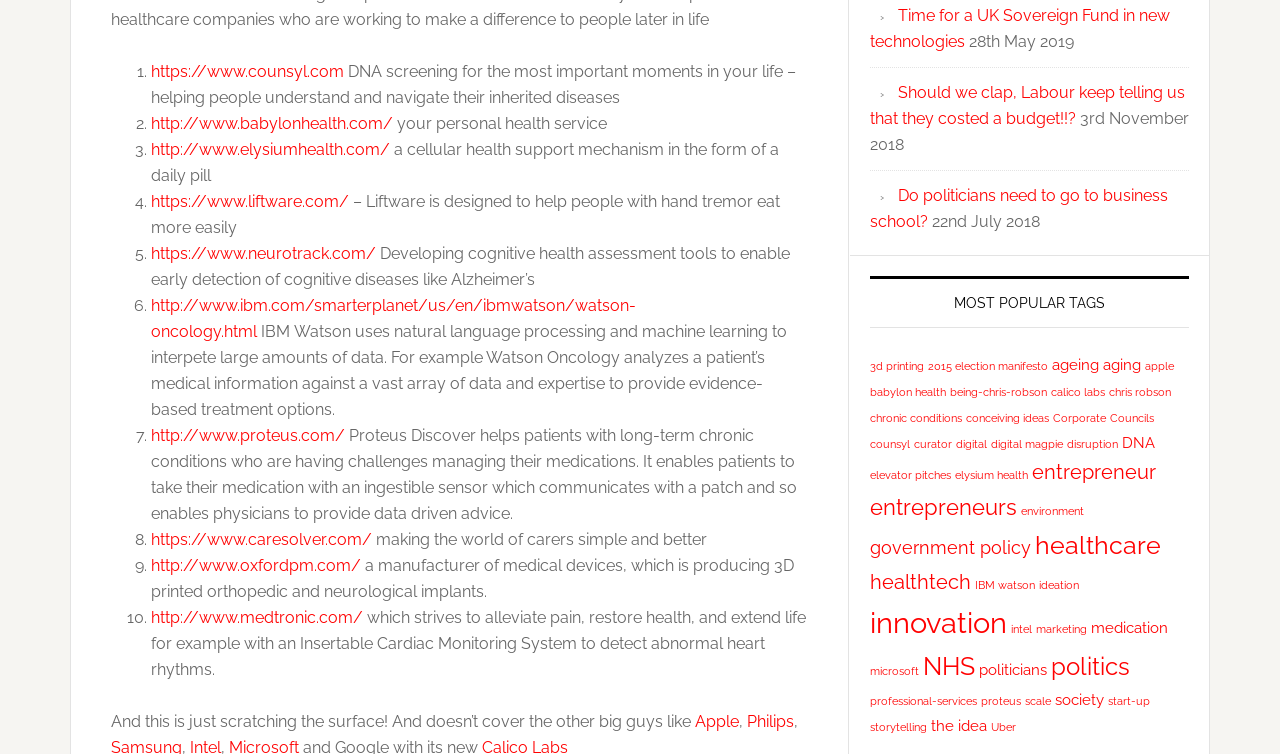Determine the bounding box coordinates for the area that needs to be clicked to fulfill this task: "Learn more about Babylon Health". The coordinates must be given as four float numbers between 0 and 1, i.e., [left, top, right, bottom].

[0.118, 0.151, 0.307, 0.176]